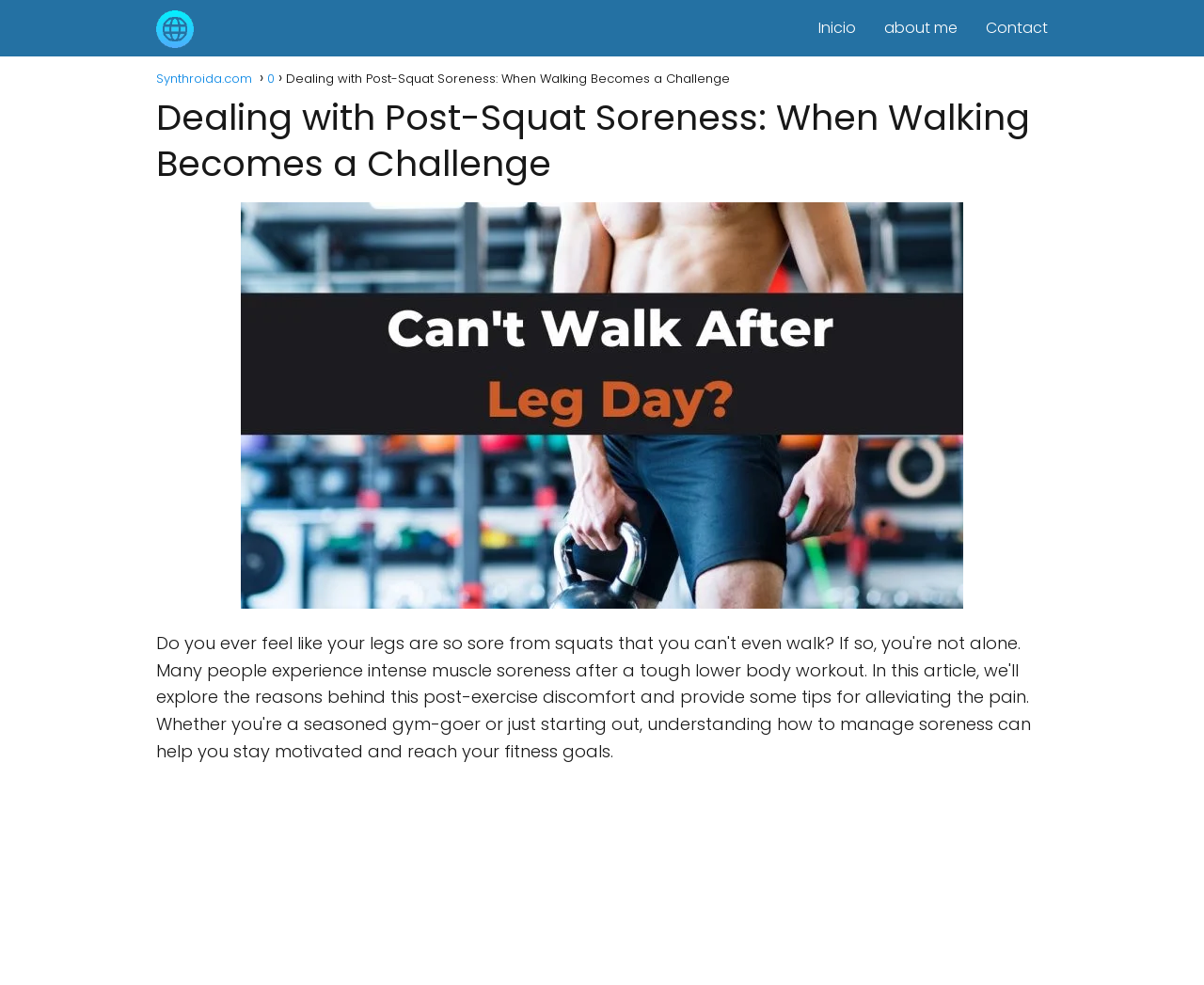Explain the webpage's layout and main content in detail.

The webpage is about dealing with post-squat soreness, specifically when walking becomes a challenge. At the top left of the page, there is a logo of Synthroida.com, accompanied by a link to the website. To the right of the logo, there are three navigation links: "Inicio", "about me", and "Contact". 

Below the navigation links, there is a breadcrumb navigation section that displays the page's hierarchy. It starts with a link to Synthroida.com, followed by a link labeled "0", and then the title of the current page, "Dealing with Post-Squat Soreness: When Walking Becomes a Challenge". 

The main content of the page is headed by a large title, "Dealing with Post-Squat Soreness: When Walking Becomes a Challenge", which is positioned above a relevant image that takes up most of the page's width. The image is likely an illustration or a graphic related to the topic of post-squat soreness.